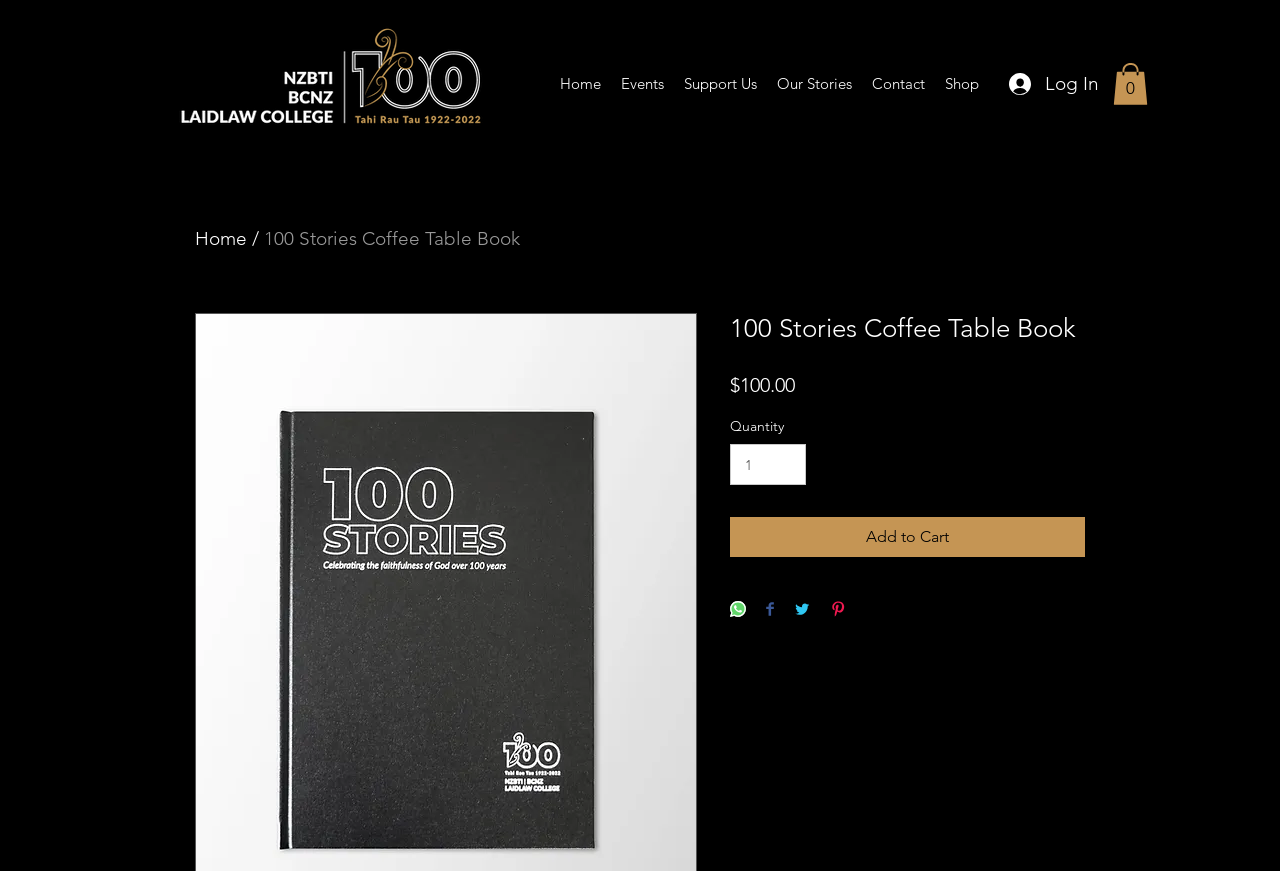How many items are in the cart?
Answer briefly with a single word or phrase based on the image.

0